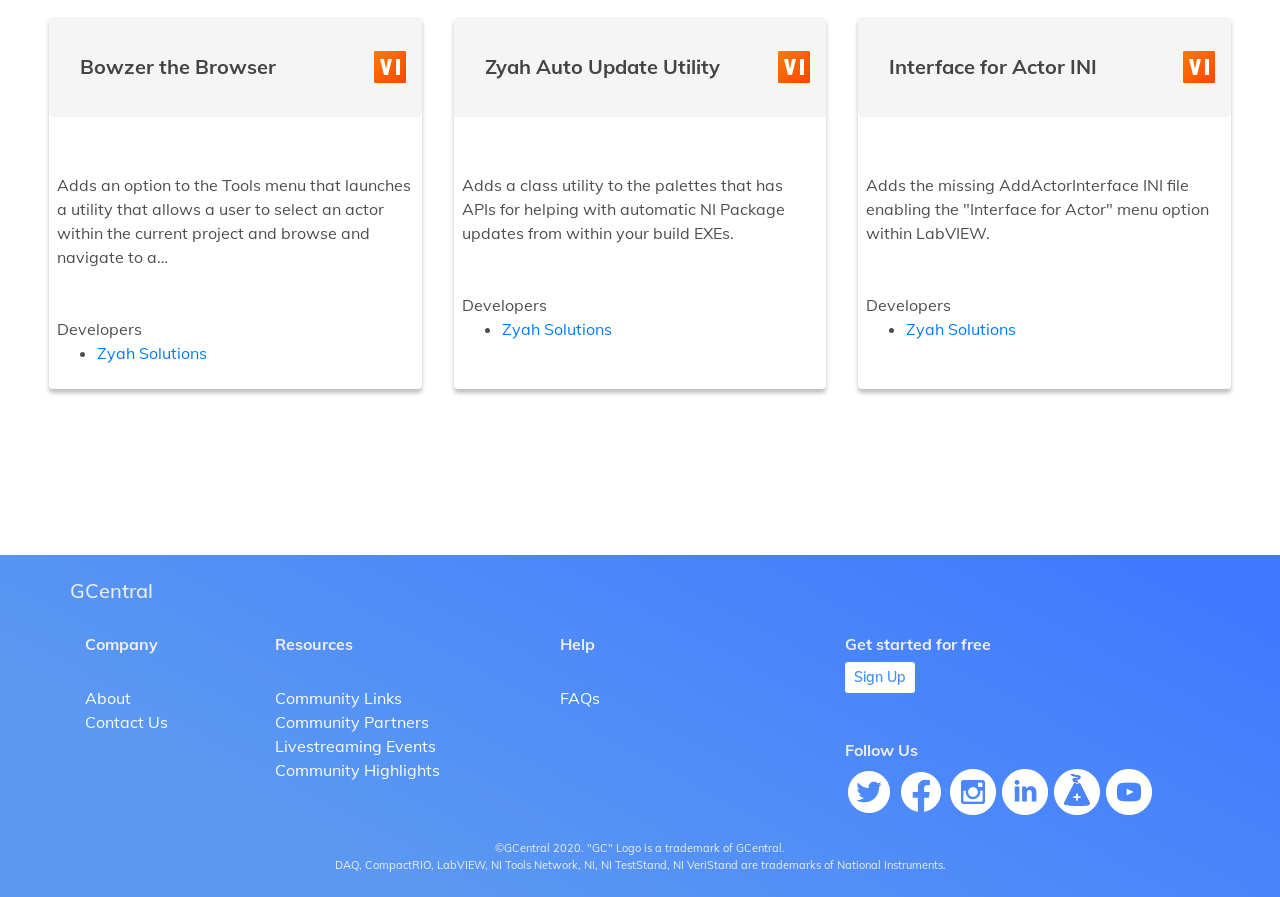Locate the UI element described as follows: "Interface for Actor INI". Return the bounding box coordinates as four float numbers between 0 and 1 in the order [left, top, right, bottom].

[0.671, 0.019, 0.962, 0.13]